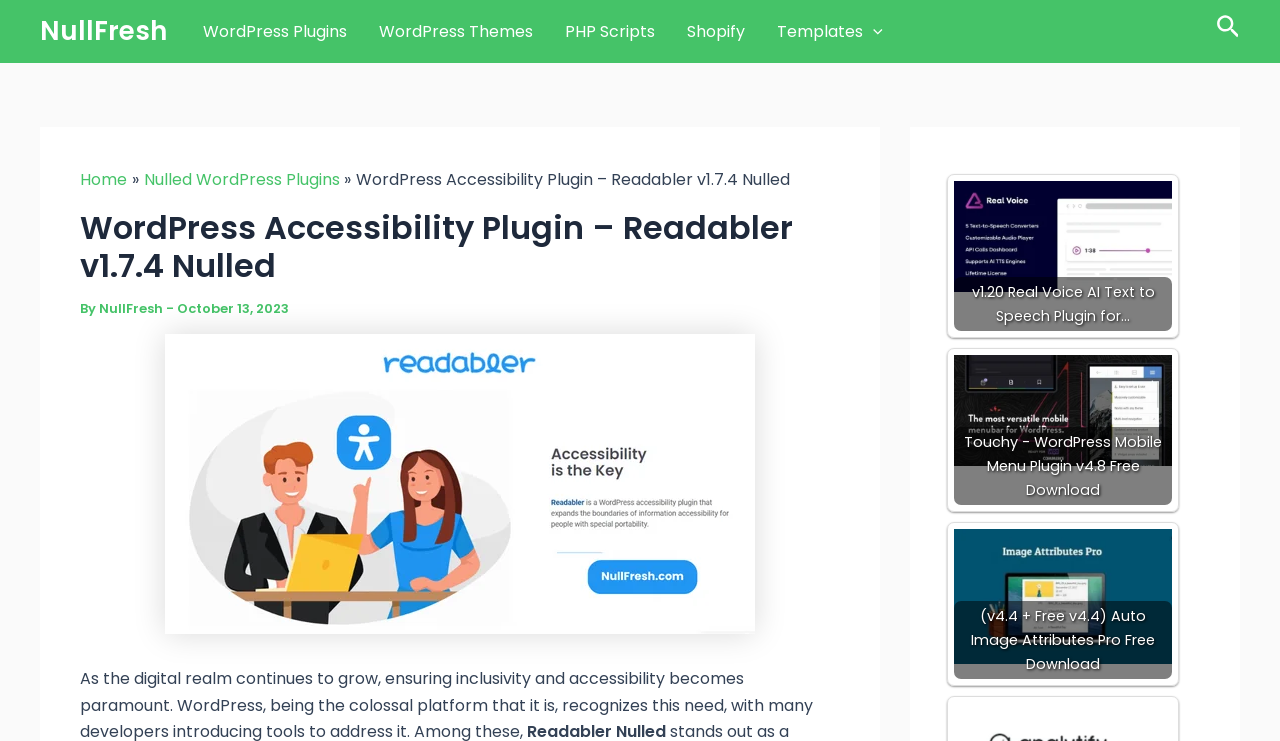Please identify the bounding box coordinates of the region to click in order to complete the given instruction: "Click on the NullFresh link". The coordinates should be four float numbers between 0 and 1, i.e., [left, top, right, bottom].

[0.031, 0.018, 0.13, 0.066]